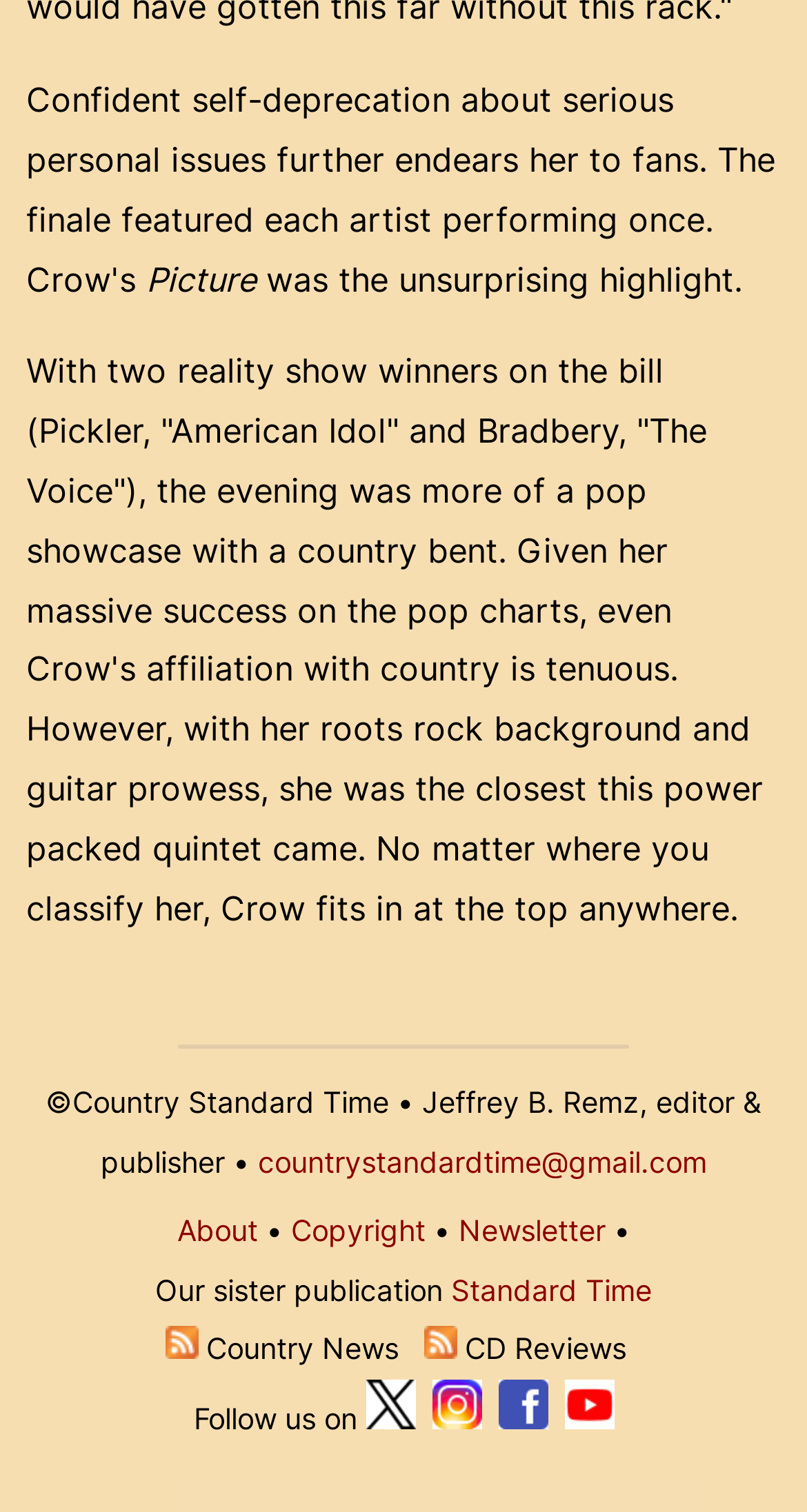What is the name of the sister publication mentioned on the website?
Kindly give a detailed and elaborate answer to the question.

The website mentions a sister publication called 'Standard Time', which is linked in the footer section. This suggests that the two publications are related and may share similar content or themes.